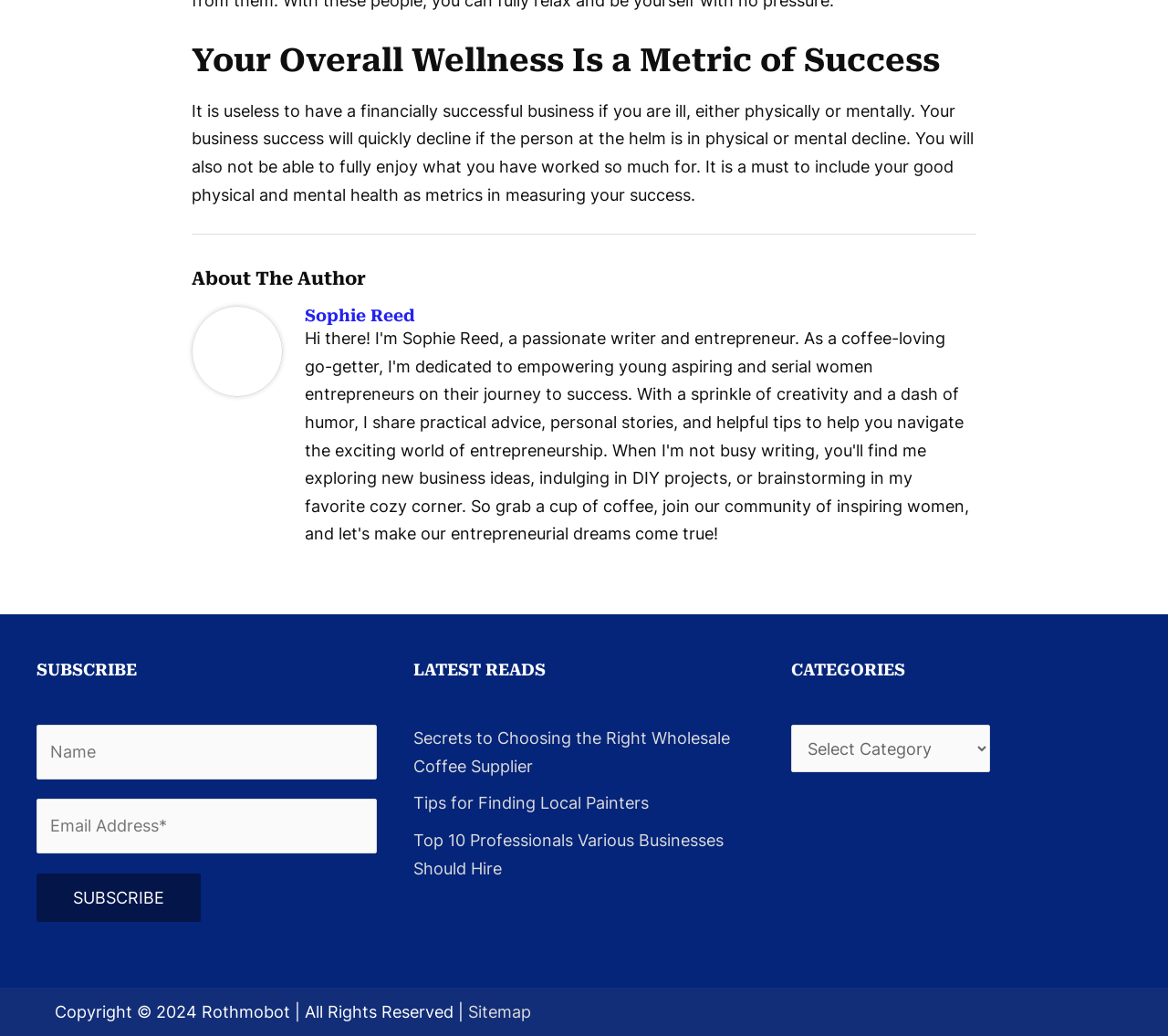Show the bounding box coordinates of the element that should be clicked to complete the task: "View the sitemap".

[0.401, 0.967, 0.455, 0.986]